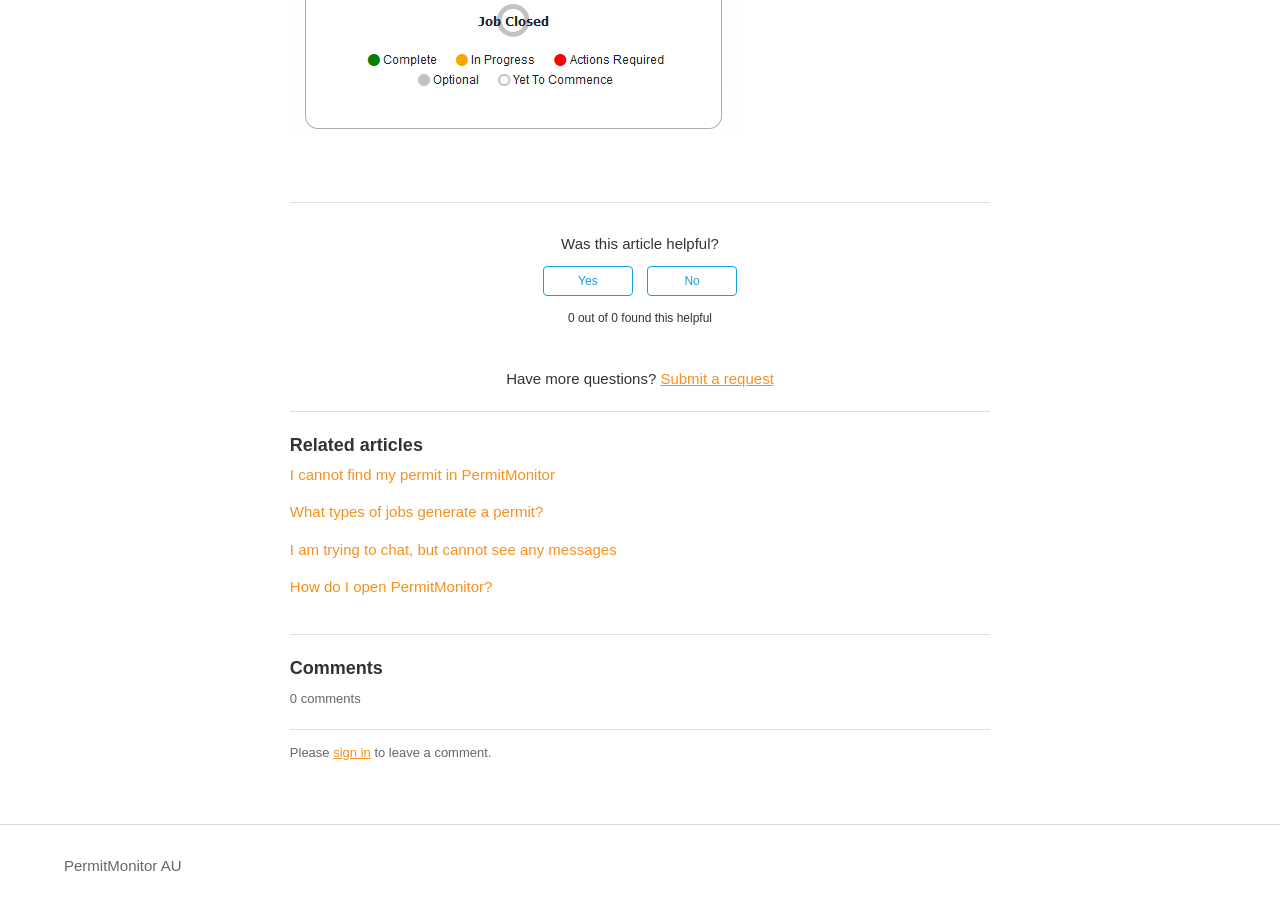Please locate the clickable area by providing the bounding box coordinates to follow this instruction: "Rate this article as helpful".

[0.424, 0.293, 0.494, 0.326]